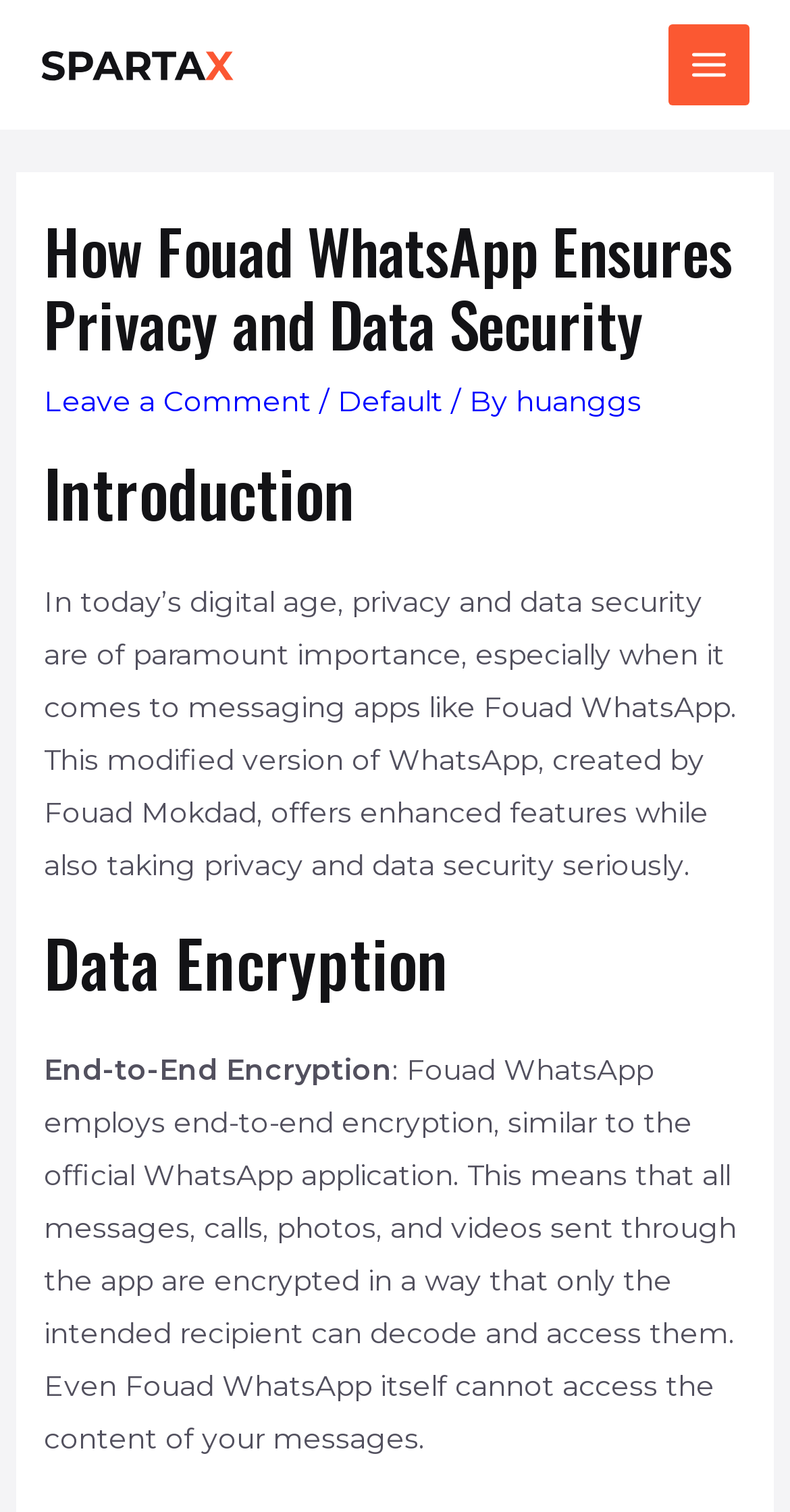Detail the webpage's structure and highlights in your description.

The webpage is about Fouad WhatsApp, a modified version of WhatsApp, and its features ensuring privacy and data security. At the top left, there is a link to "nova-lis" accompanied by an image with the same name. On the top right, there is a "MAIN MENU" button. 

Below the top section, there is a header area with a heading that repeats the title "How Fouad WhatsApp Ensures Privacy and Data Security". Underneath, there are three links: "Leave a Comment", "Default", and a link to the author "huanggs". 

The main content of the webpage is divided into sections. The first section is an introduction, which discusses the importance of privacy and data security in messaging apps like Fouad WhatsApp. 

Following the introduction, there is a section about "Data Encryption". This section explains that Fouad WhatsApp employs end-to-end encryption, similar to the official WhatsApp application, ensuring that all messages, calls, photos, and videos sent through the app are encrypted and can only be accessed by the intended recipient.